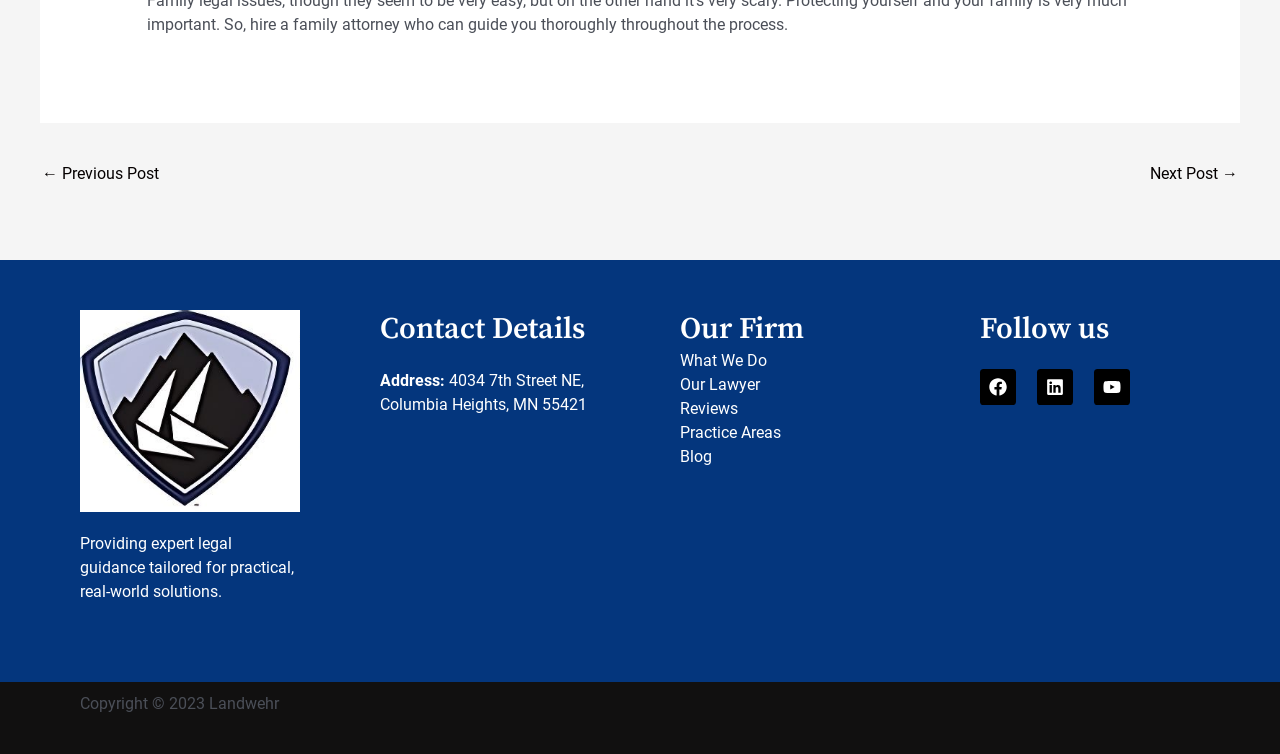Locate the bounding box coordinates of the clickable part needed for the task: "Read the blog".

[0.531, 0.593, 0.556, 0.618]